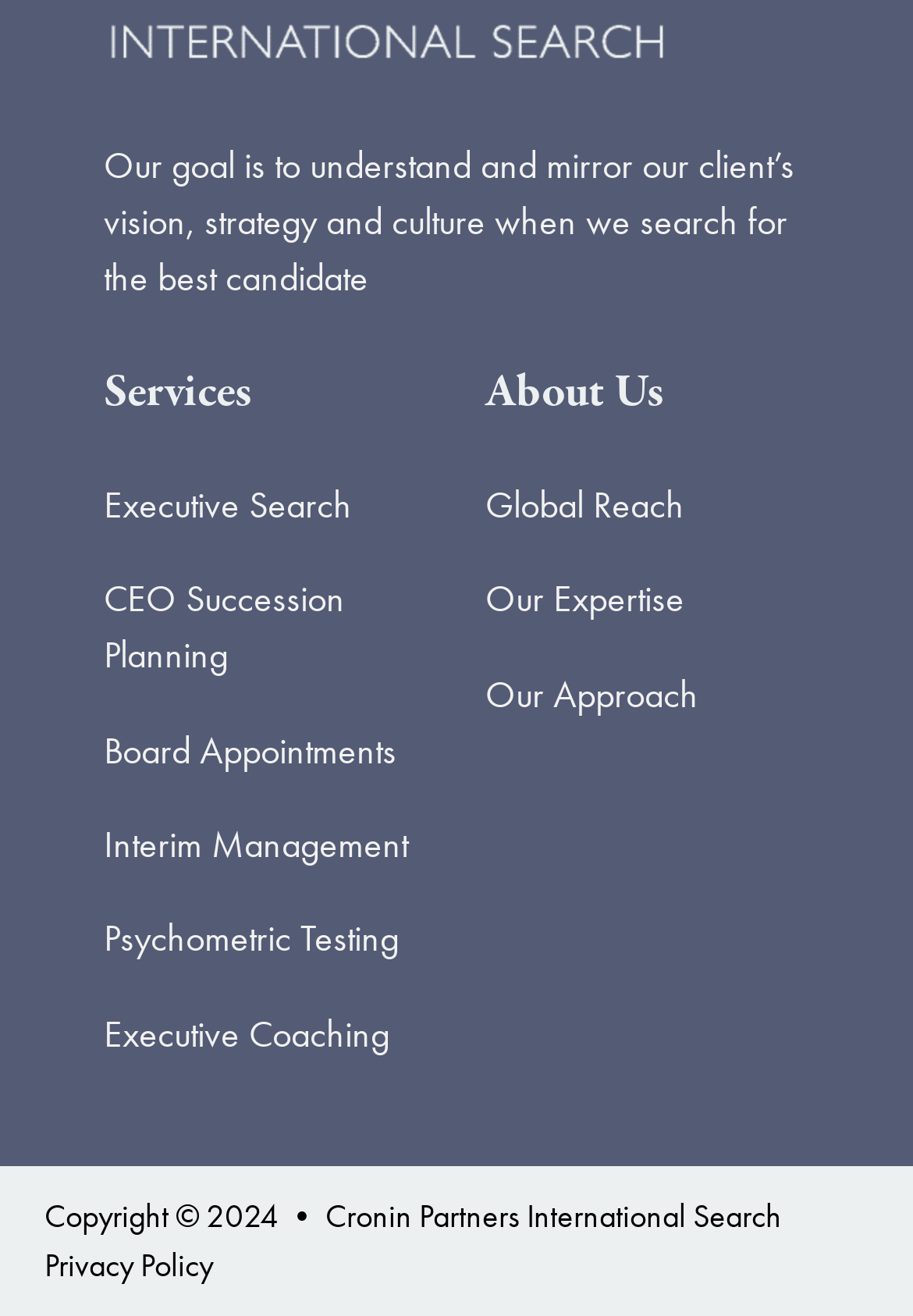Mark the bounding box of the element that matches the following description: "CEO Succession Planning".

[0.113, 0.436, 0.378, 0.517]